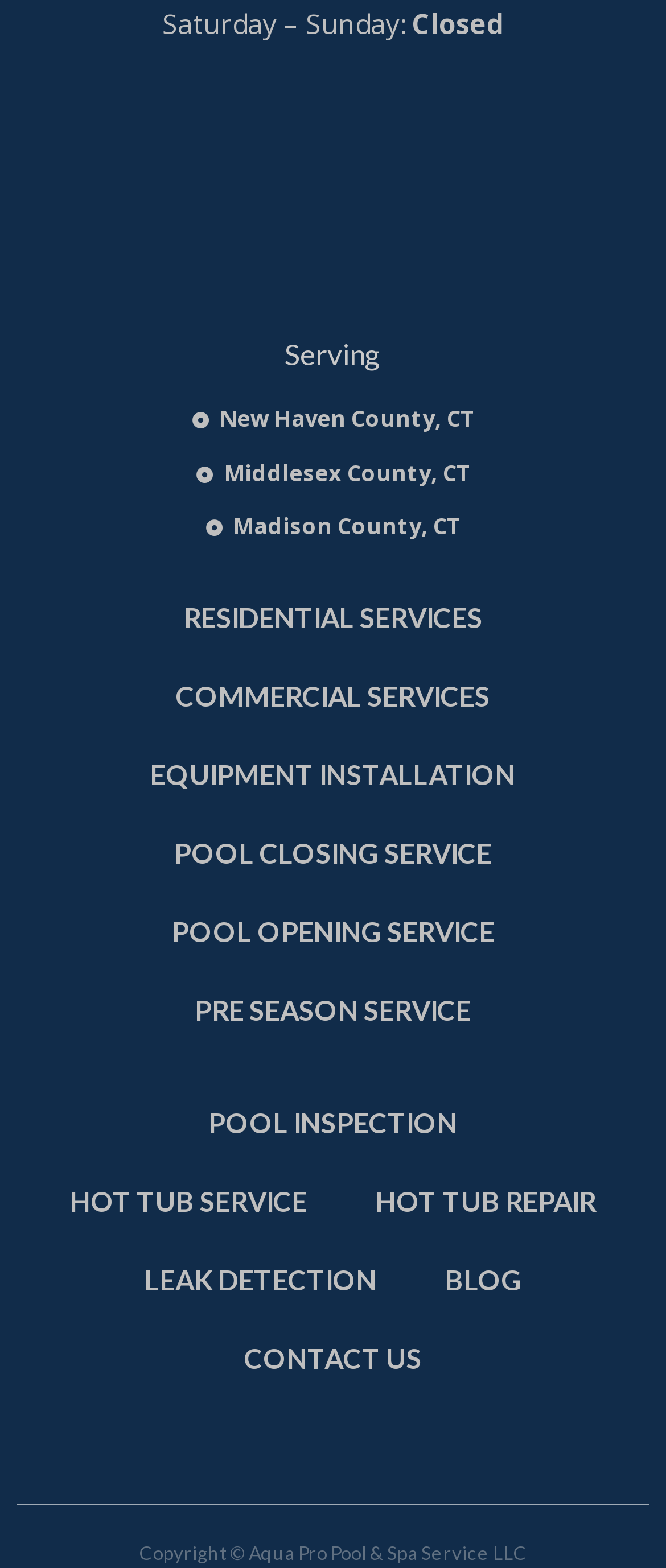Locate the bounding box coordinates of the area to click to fulfill this instruction: "Read blog". The bounding box should be presented as four float numbers between 0 and 1, in the order [left, top, right, bottom].

[0.617, 0.791, 0.835, 0.841]